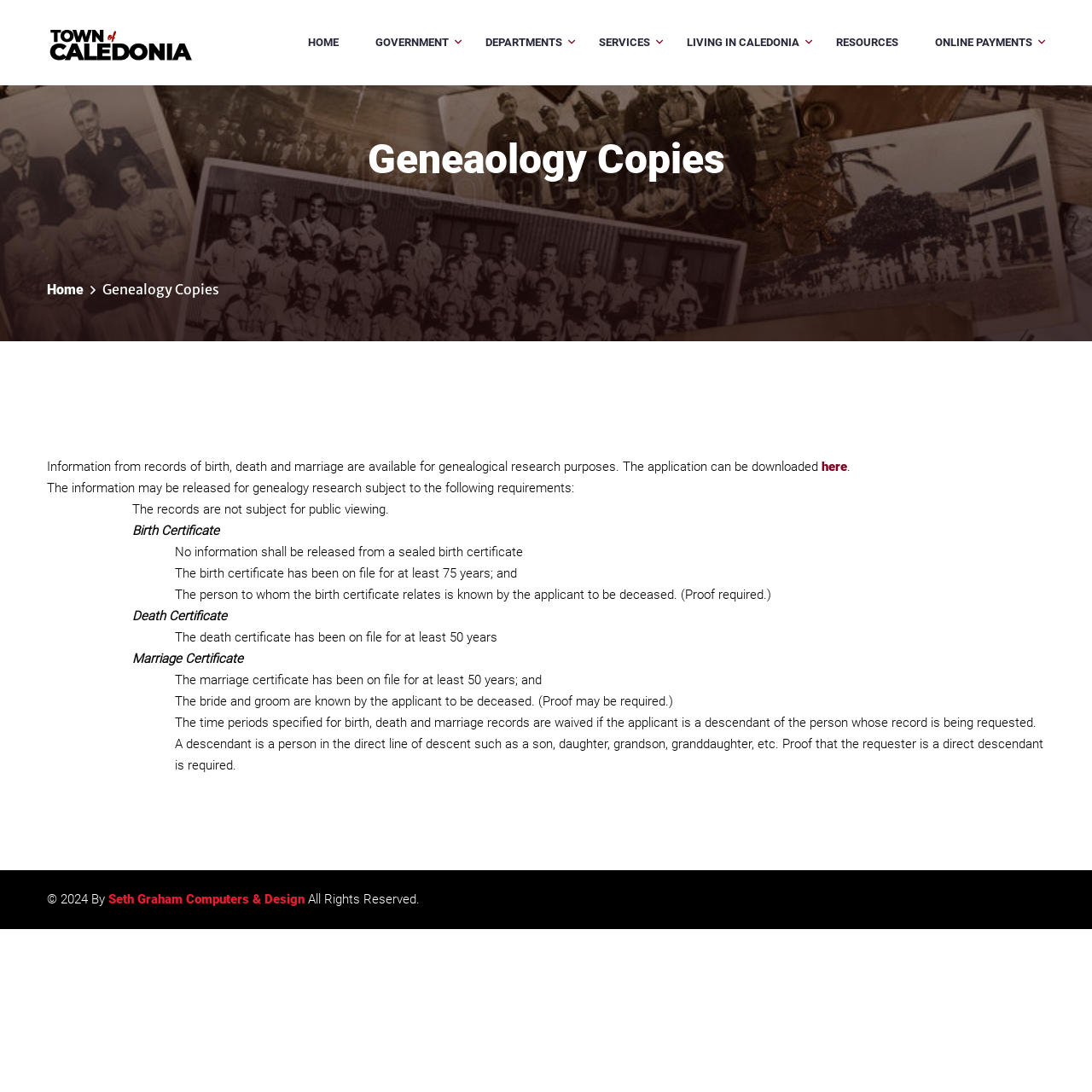What type of records are available for genealogical research?
Answer the question in a detailed and comprehensive manner.

Based on the webpage content, it is clear that the webpage is about genealogy copies, and the text mentions that information from records of birth, death, and marriage are available for genealogical research purposes.